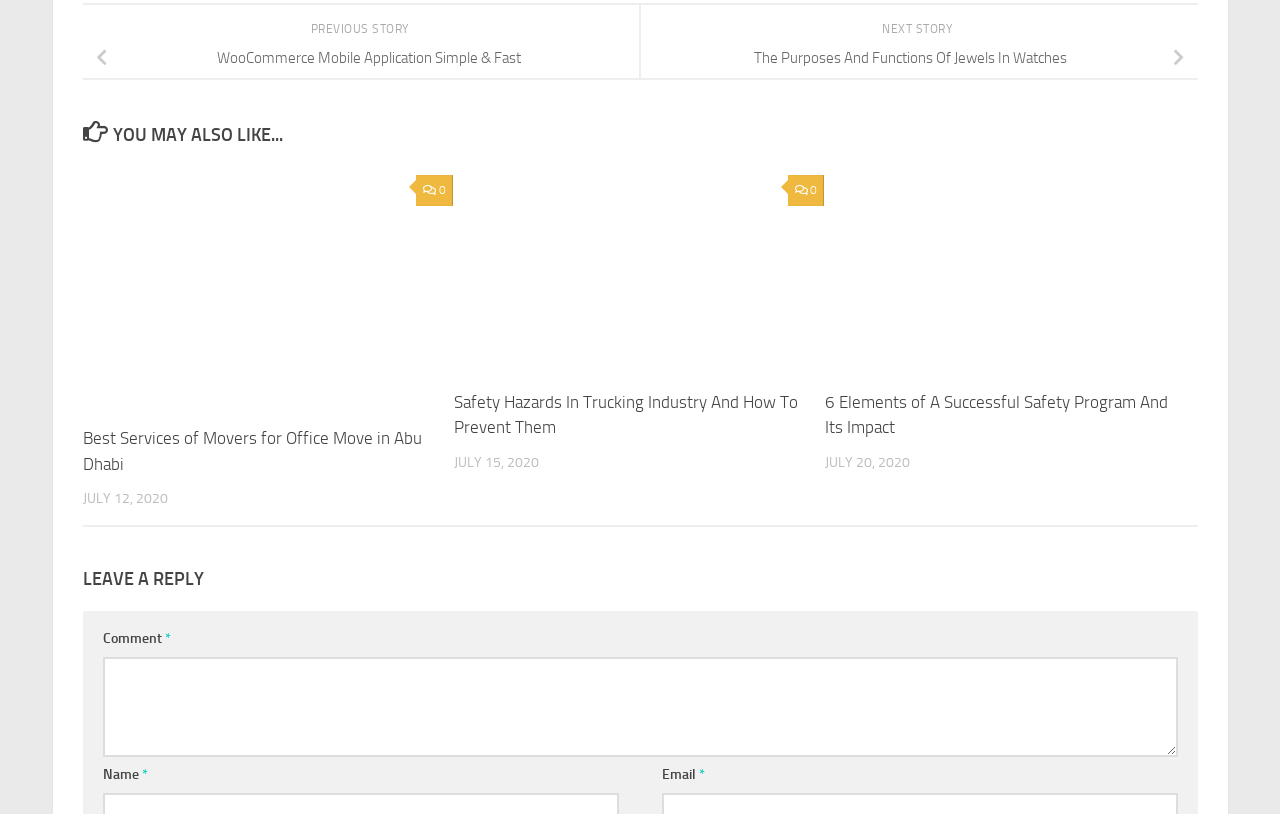Please indicate the bounding box coordinates for the clickable area to complete the following task: "Leave a reply". The coordinates should be specified as four float numbers between 0 and 1, i.e., [left, top, right, bottom].

[0.064, 0.697, 0.936, 0.726]